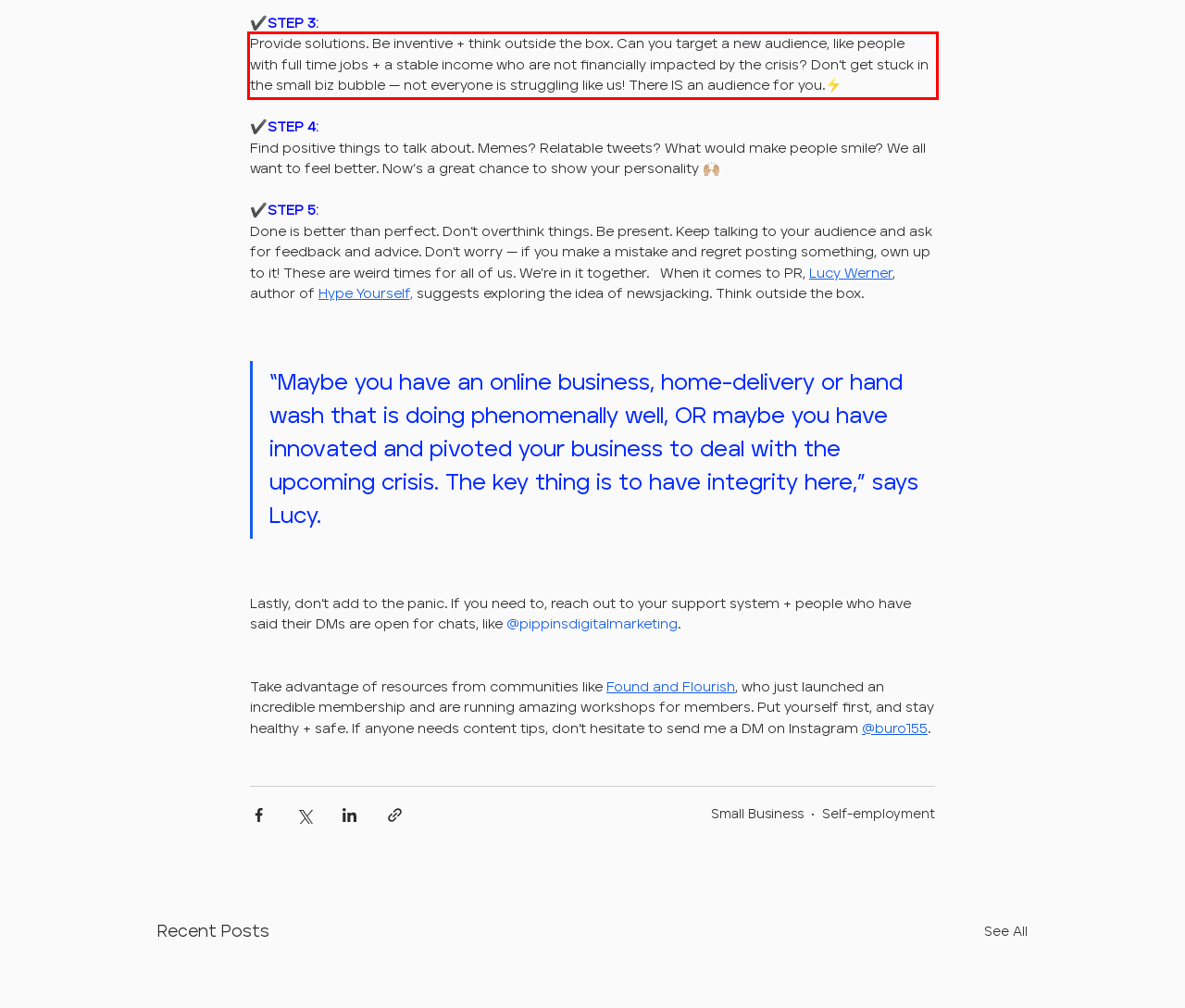Using the provided screenshot of a webpage, recognize and generate the text found within the red rectangle bounding box.

Provide solutions. Be inventive + think outside the box. Can you target a new audience, like people with full time jobs + a stable income who are not financially impacted by the crisis? Don’t get stuck in the small biz bubble — not everyone is struggling like us! There IS an audience for you.⚡️⁣ ⁣